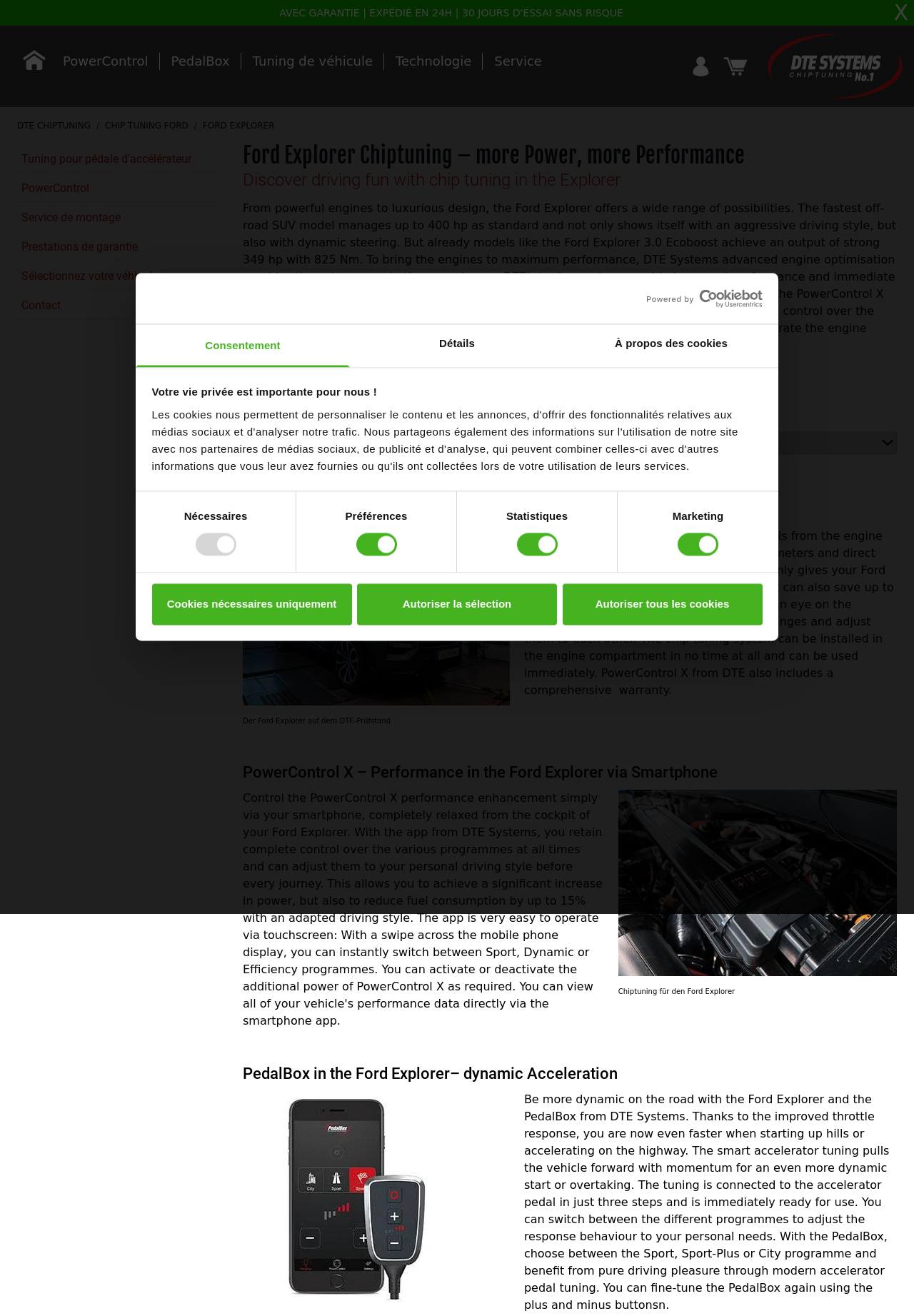Use the information in the screenshot to answer the question comprehensively: What is the function of the checkboxes in the 'Consent Selection' group?

The checkboxes in the 'Consent Selection' group allow users to select their cookie preferences, including necessary, preferences, statistics, and marketing cookies, to customise their browsing experience on the website.